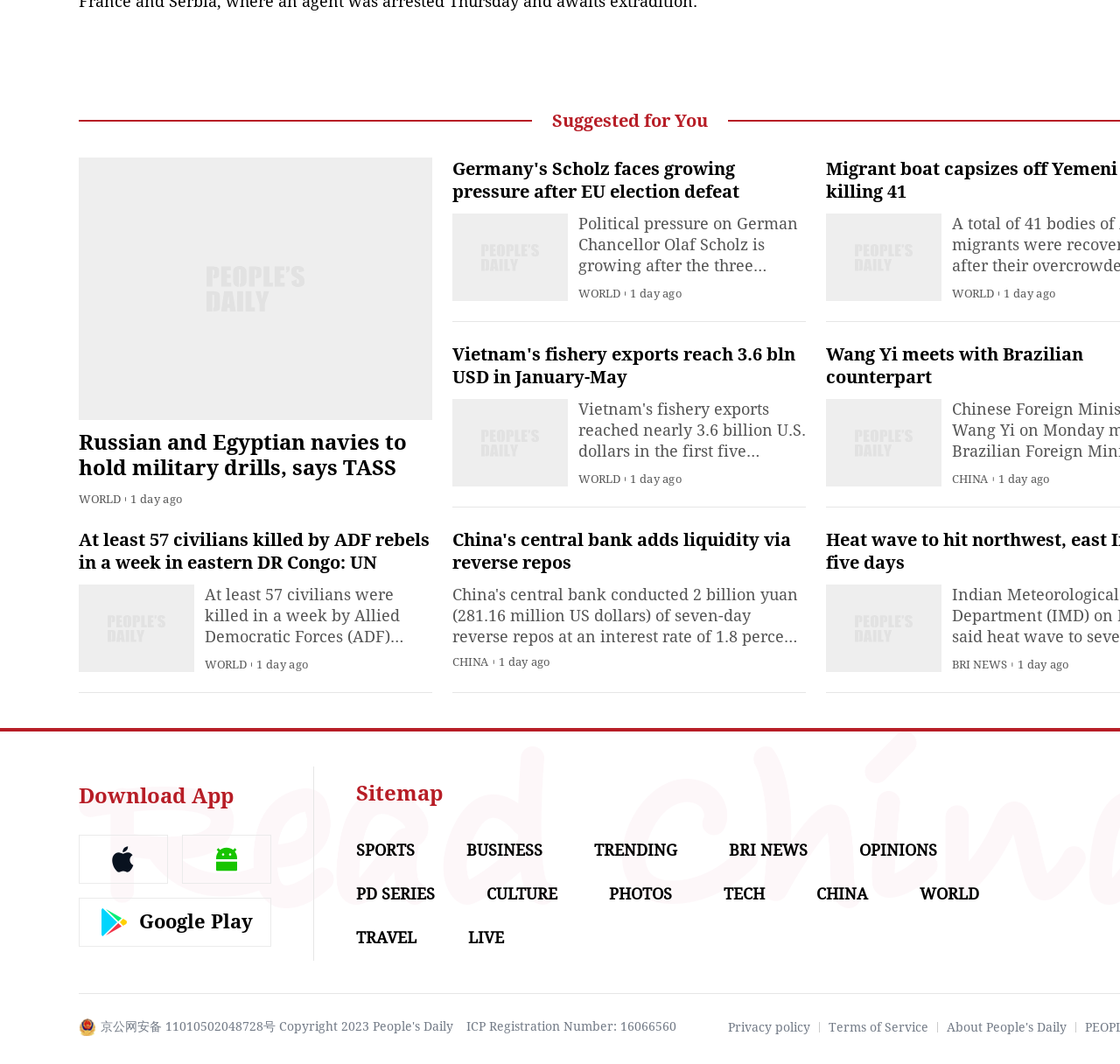Please identify the bounding box coordinates of the area that needs to be clicked to fulfill the following instruction: "Read news about Wang Yi meeting with Brazilian counterpart."

[0.738, 0.323, 0.967, 0.365]